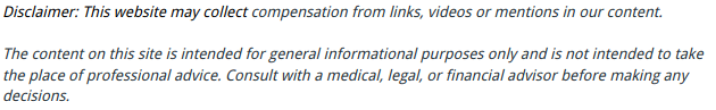What is the purpose of the accompanying text?
Provide a well-explained and detailed answer to the question.

The caption states that the accompanying text emphasizes the firm's dedication to supporting individuals facing mortgage difficulties and invites viewers to explore further assistance, which suggests that the purpose of the accompanying text is to outline the assistance that the firm can provide.